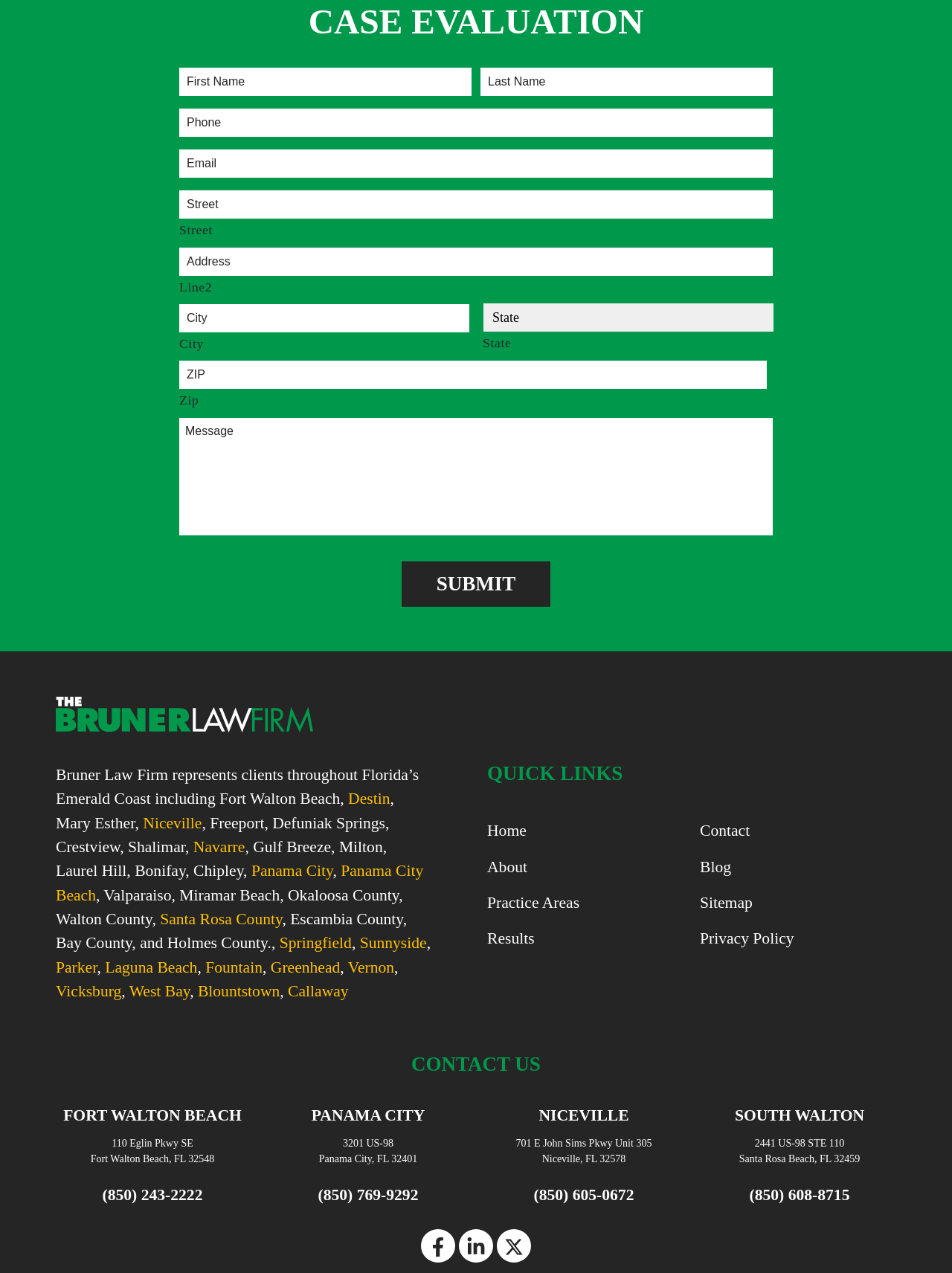Show the bounding box coordinates for the HTML element as described: "name="input_7" placeholder="Last Name"".

[0.504, 0.052, 0.812, 0.076]